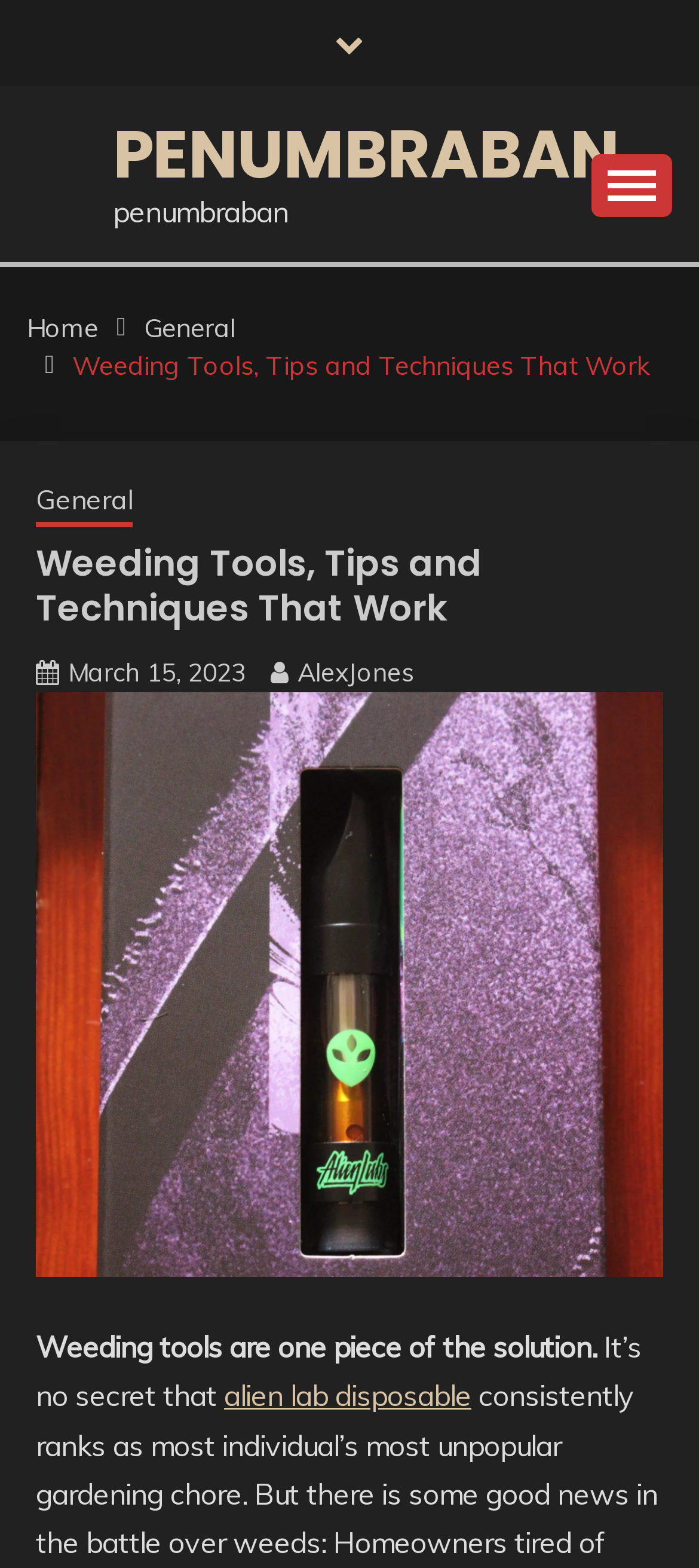Provide a single word or phrase answer to the question: 
What is the purpose of the button with no text?

To expand primary-menu